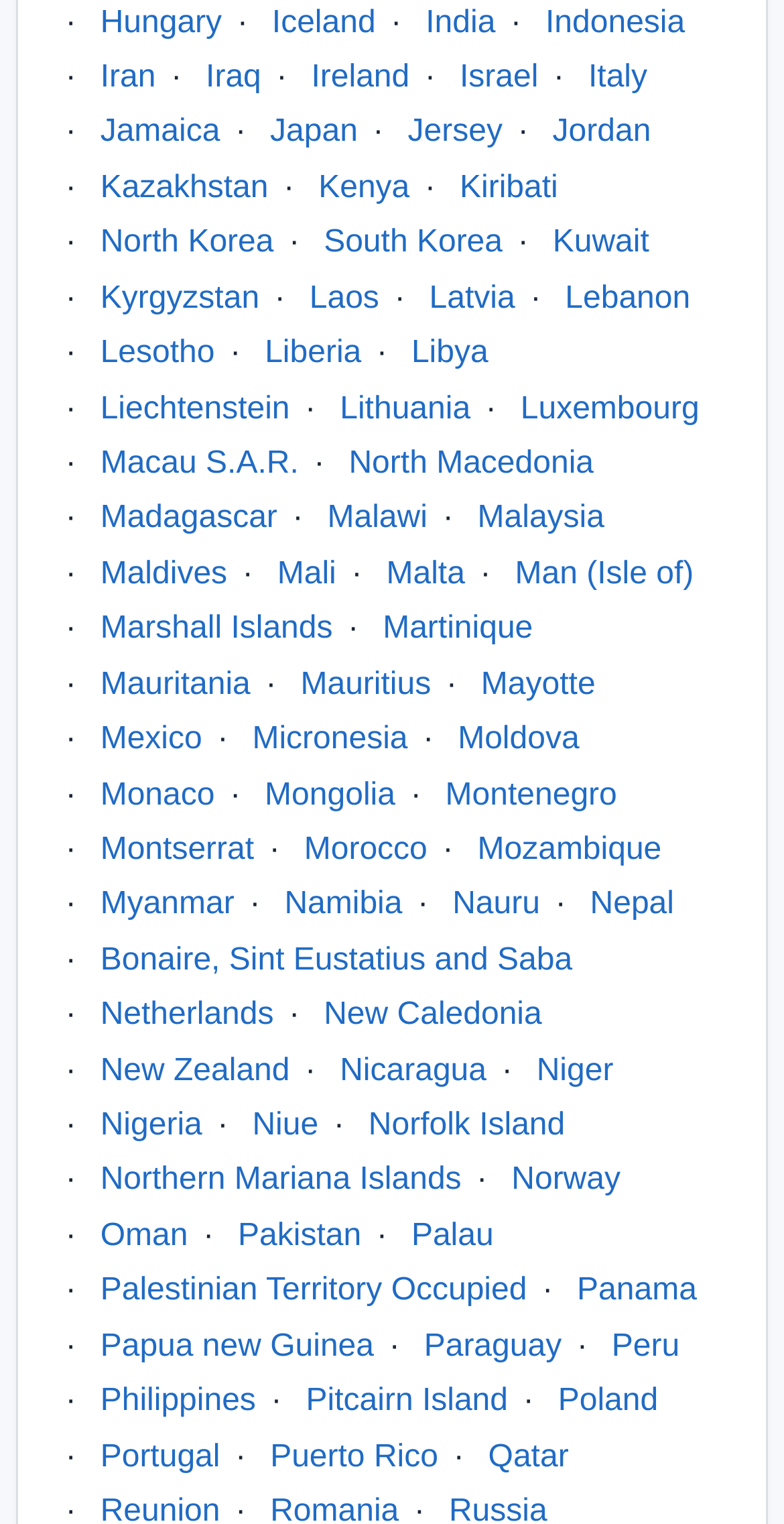What is the first country listed on the webpage?
Examine the image and give a concise answer in one word or a short phrase.

Hungary